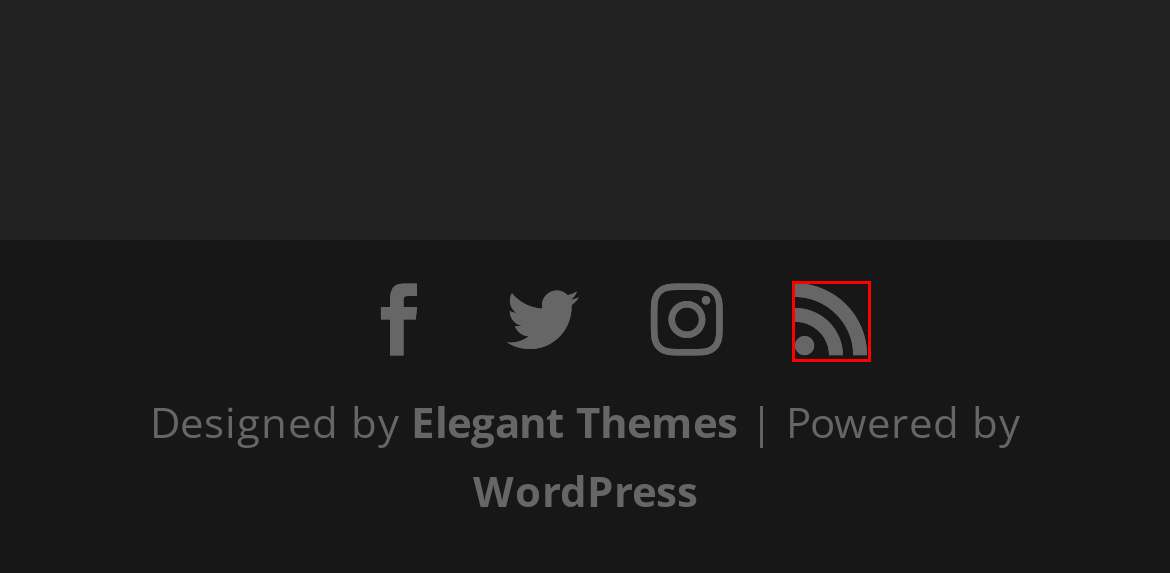Given a screenshot of a webpage with a red bounding box around a UI element, please identify the most appropriate webpage description that matches the new webpage after you click on the element. Here are the candidates:
A. Leadership Potential Development and Learning -
B. Halaman default
C. The Most Popular WordPress Themes In The World
D. Bitcoin News - Revolution Global TV
E. Betinia - Revolution Global TV
F. mail order bride - Revolution Global TV
G. Camsurf - Revolution Global TV
H. Revolution Global TV

H